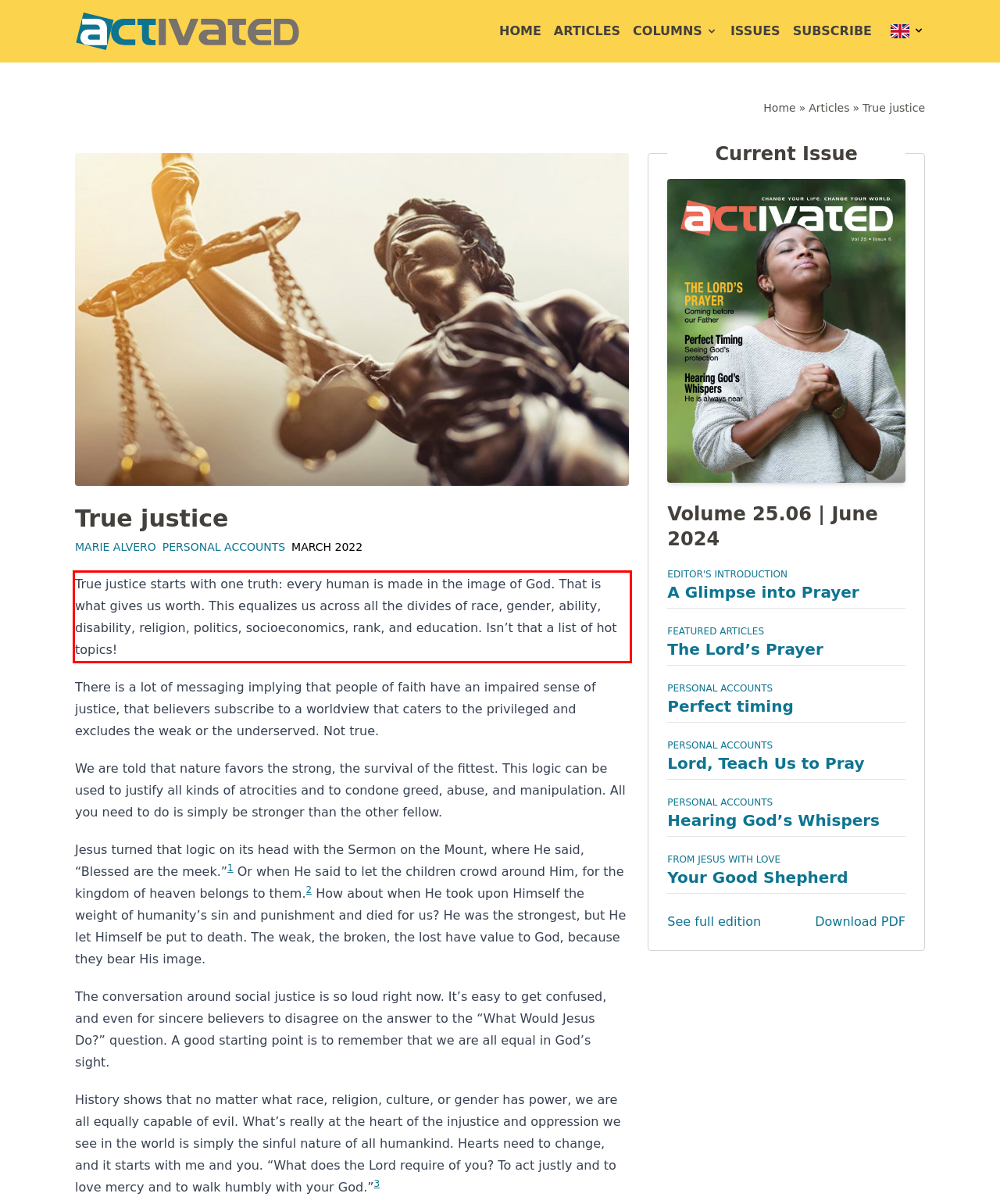In the screenshot of the webpage, find the red bounding box and perform OCR to obtain the text content restricted within this red bounding box.

True justice starts with one truth: every human is made in the image of God. That is what gives us worth. This equalizes us across all the divides of race, gender, ability, disability, religion, politics, socioeconomics, rank, and education. Isn’t that a list of hot topics!